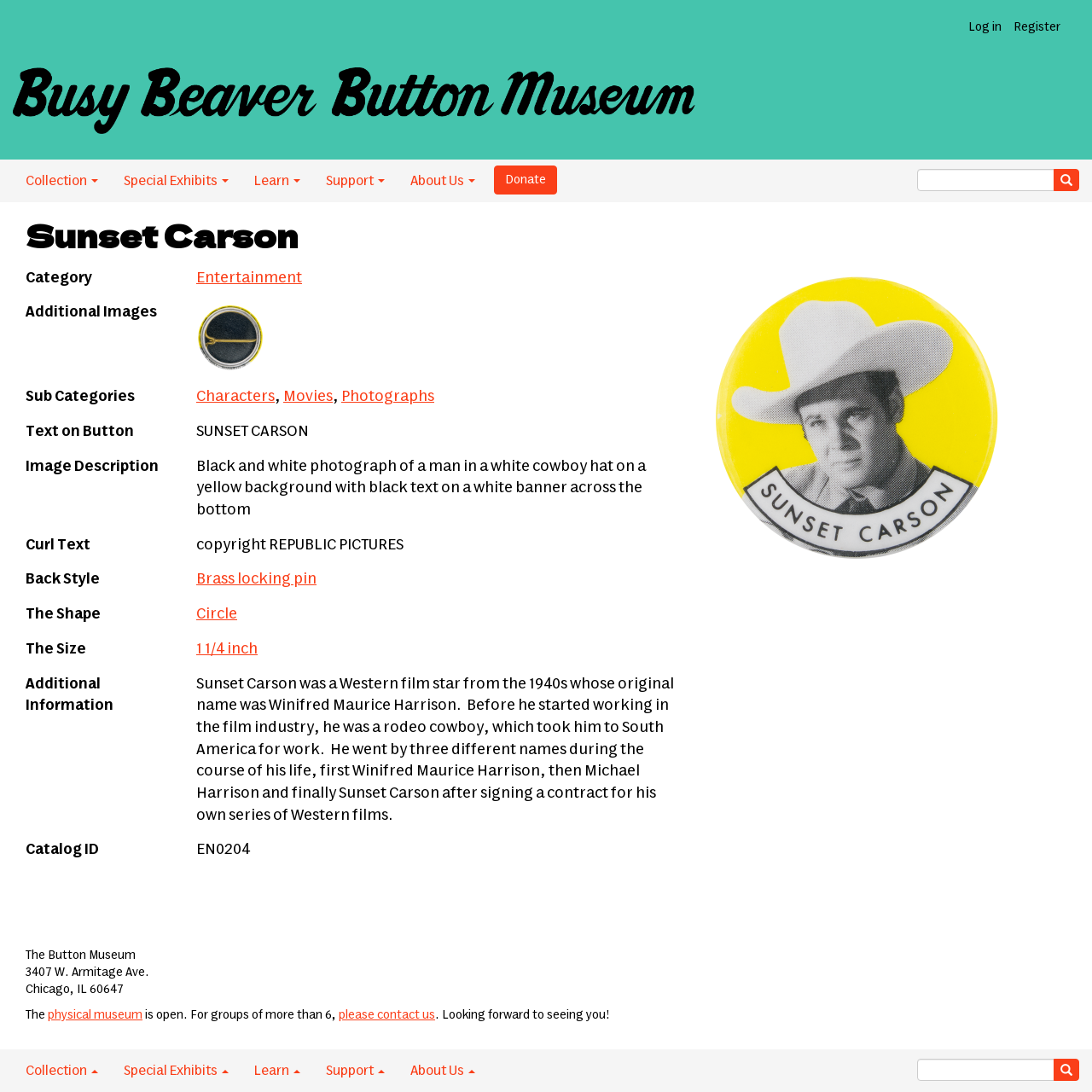Give the bounding box coordinates for the element described as: "parent_node: Log in title="Home"".

[0.012, 0.038, 0.637, 0.134]